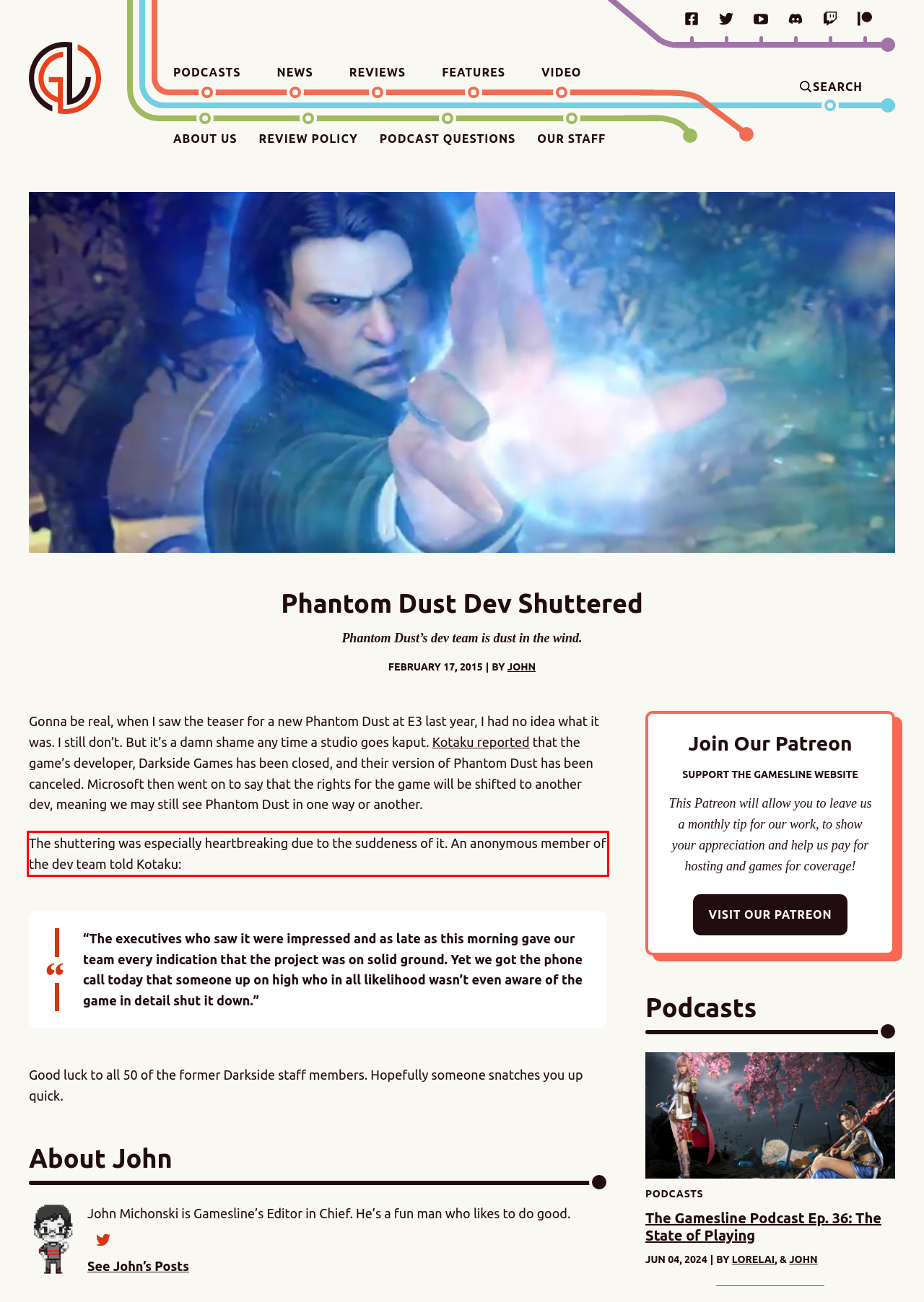Using the provided webpage screenshot, identify and read the text within the red rectangle bounding box.

The shuttering was especially heartbreaking due to the suddeness of it. An anonymous member of the dev team told Kotaku: